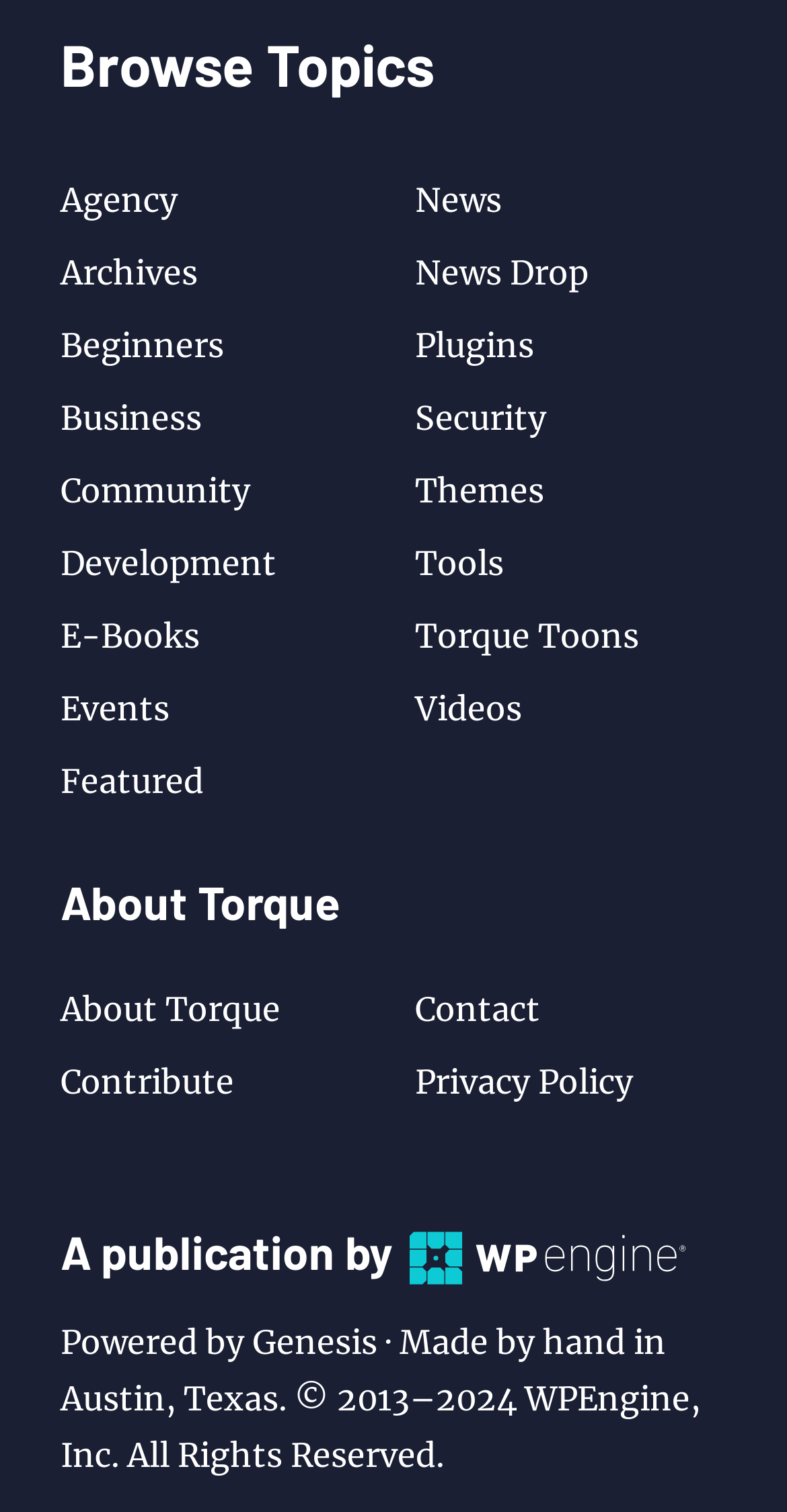Please give the bounding box coordinates of the area that should be clicked to fulfill the following instruction: "Visit Agency page". The coordinates should be in the format of four float numbers from 0 to 1, i.e., [left, top, right, bottom].

[0.077, 0.119, 0.251, 0.146]